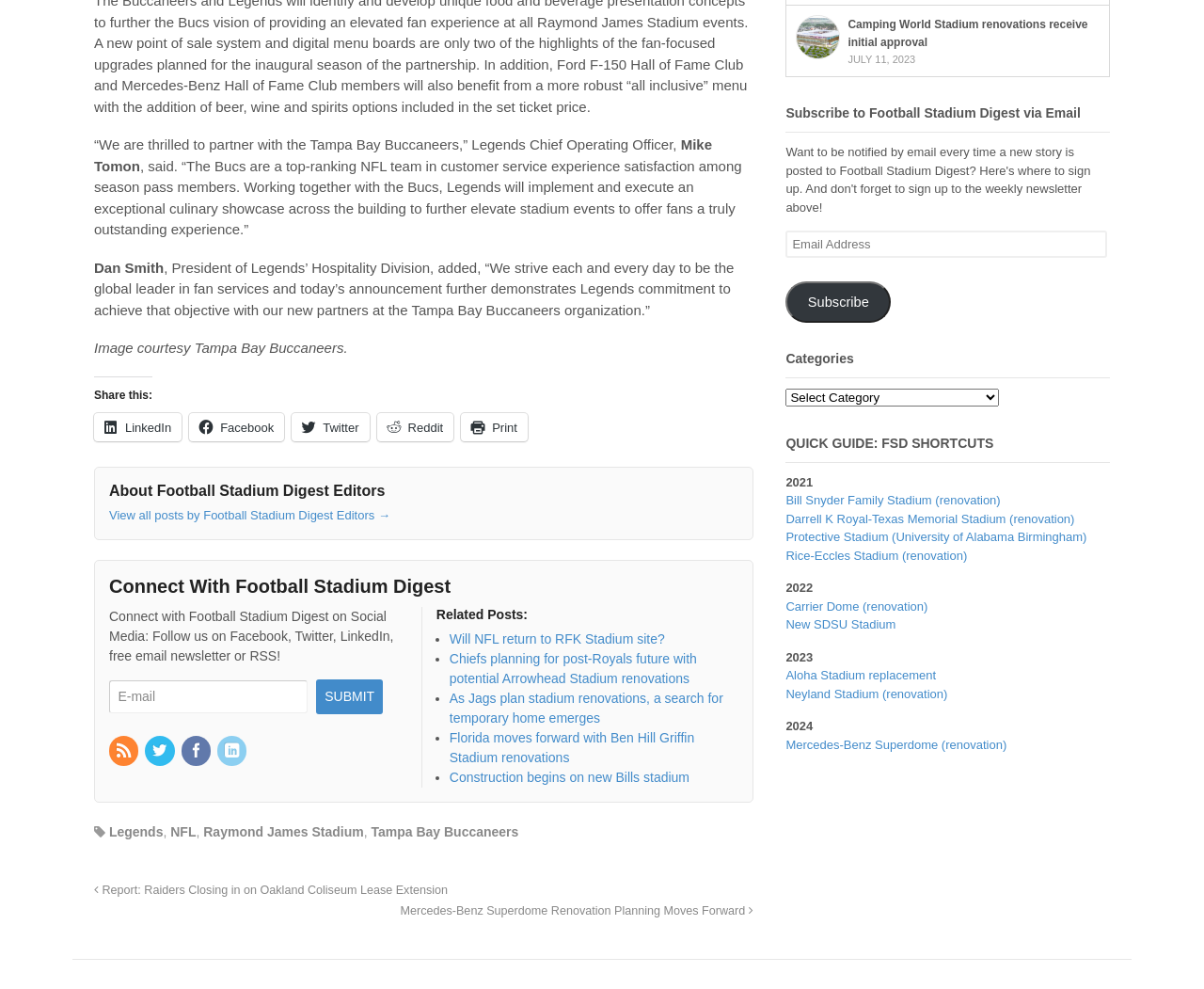Provide a brief response in the form of a single word or phrase:
What is the purpose of the 'Share this:' section?

To share the article